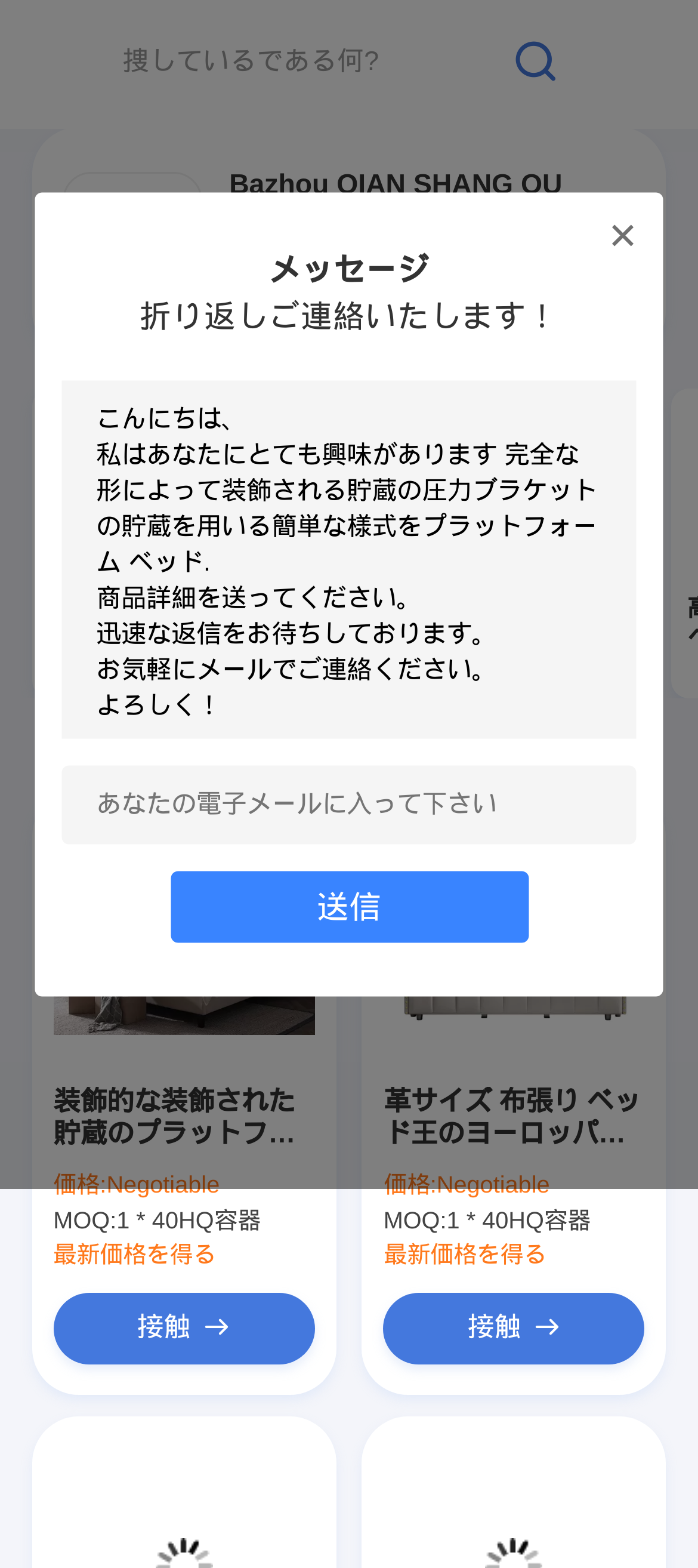Could you provide the bounding box coordinates for the portion of the screen to click to complete this instruction: "Search for what you are looking for"?

[0.13, 0.015, 0.87, 0.066]